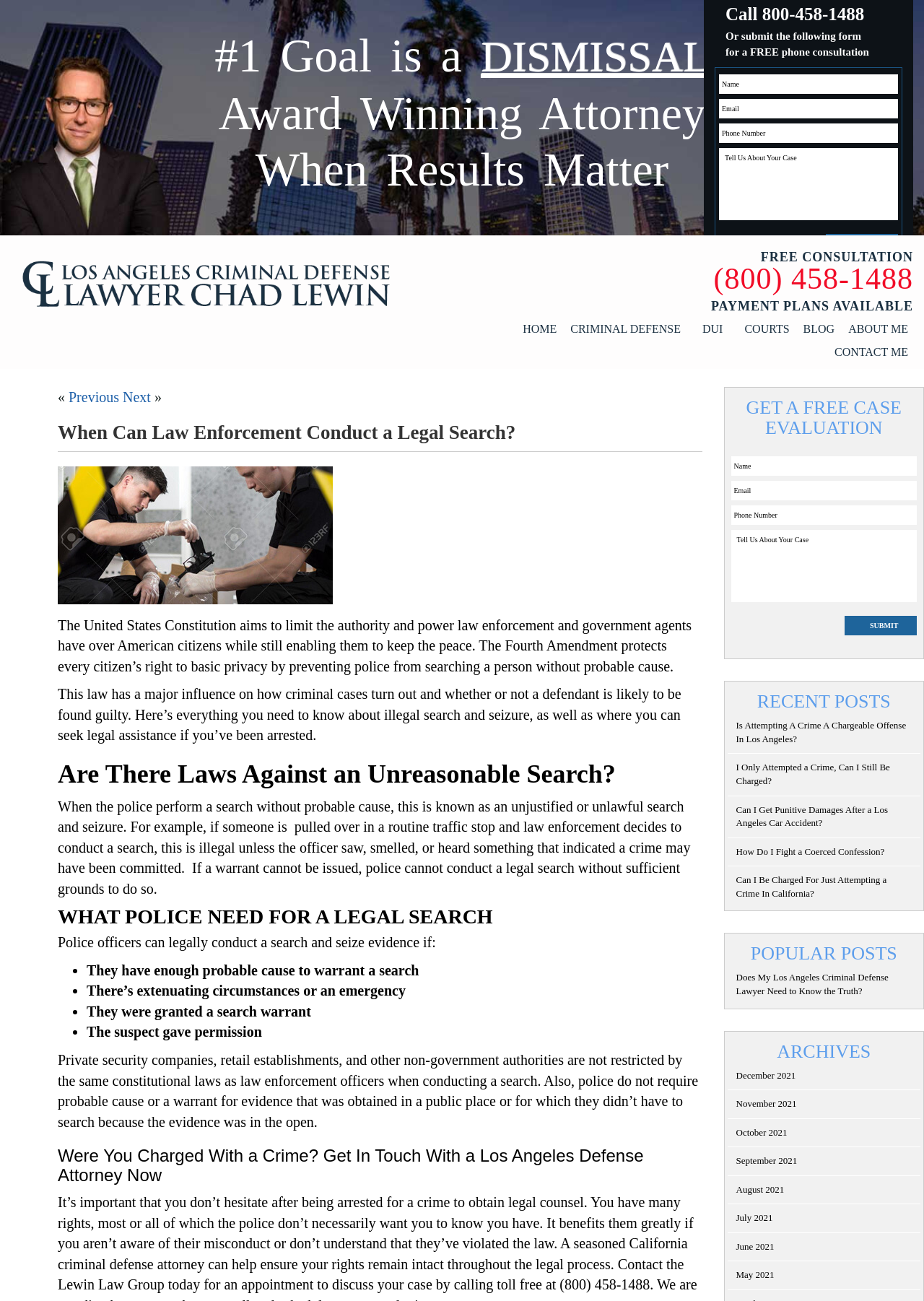Based on the image, provide a detailed response to the question:
What are the circumstances under which police can legally conduct a search and seize evidence?

The circumstances are listed in the section 'WHAT POLICE NEED FOR A LEGAL SEARCH' on the webpage, which includes having probable cause, extenuating circumstances or an emergency, being granted a search warrant, or obtaining the suspect's permission.